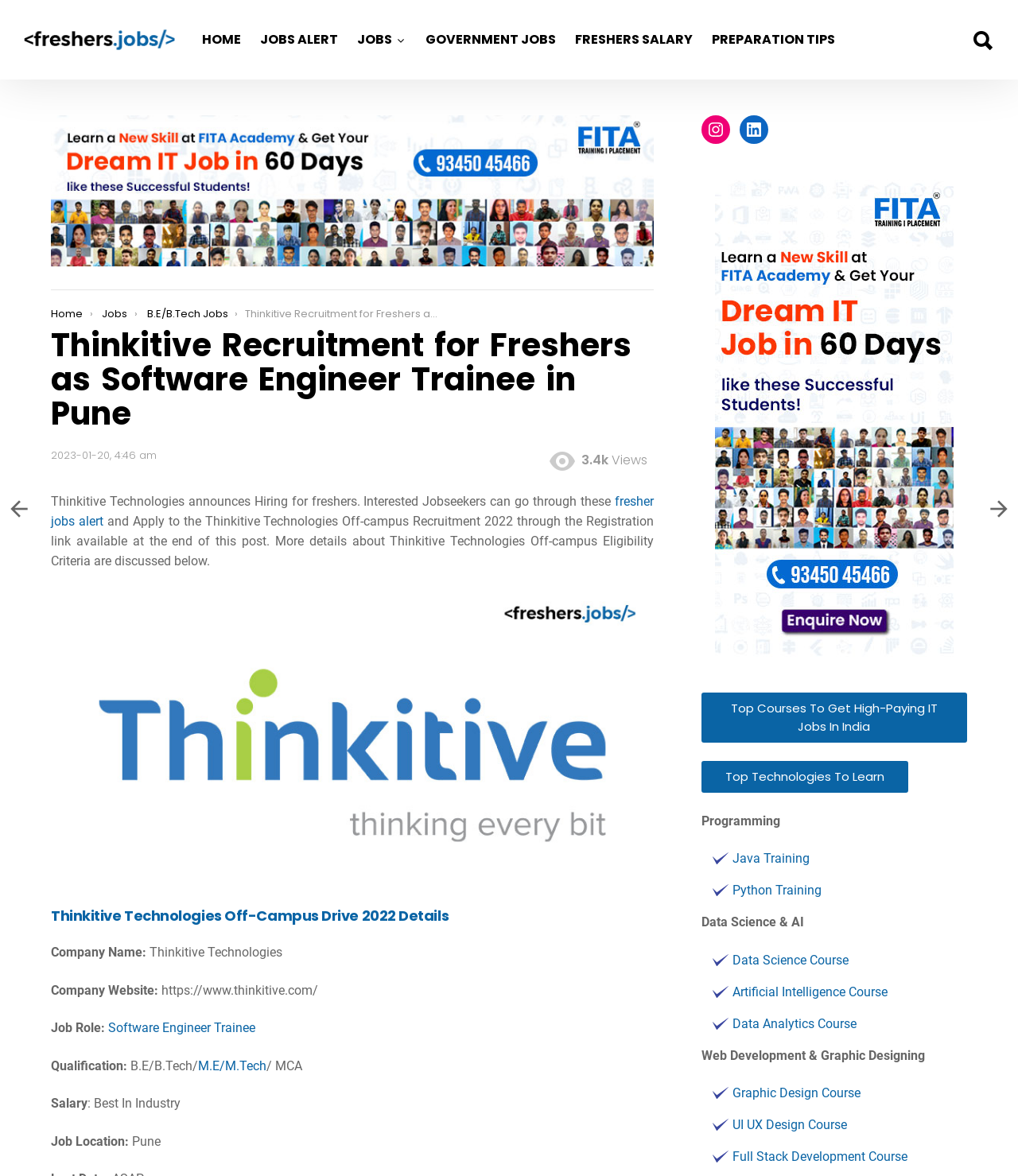Please identify the bounding box coordinates of the clickable area that will allow you to execute the instruction: "Explore Top Courses To Get High-Paying IT Jobs In India".

[0.689, 0.603, 0.95, 0.616]